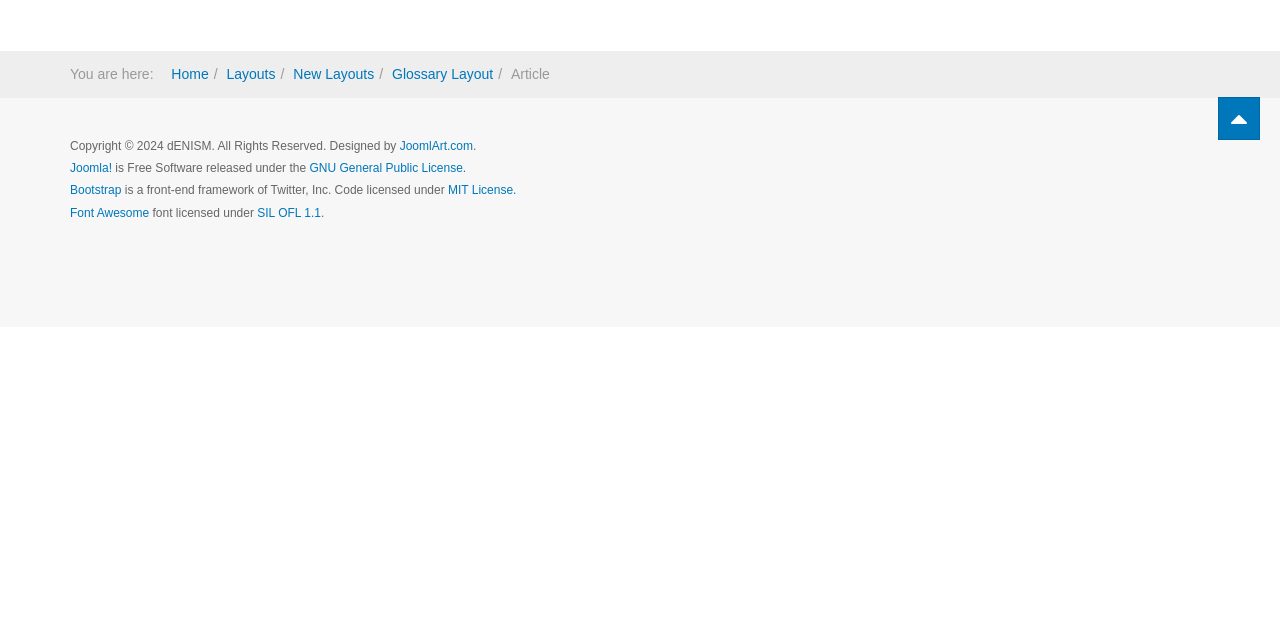From the webpage screenshot, predict the bounding box coordinates (top-left x, top-left y, bottom-right x, bottom-right y) for the UI element described here: Layouts

[0.177, 0.103, 0.215, 0.128]